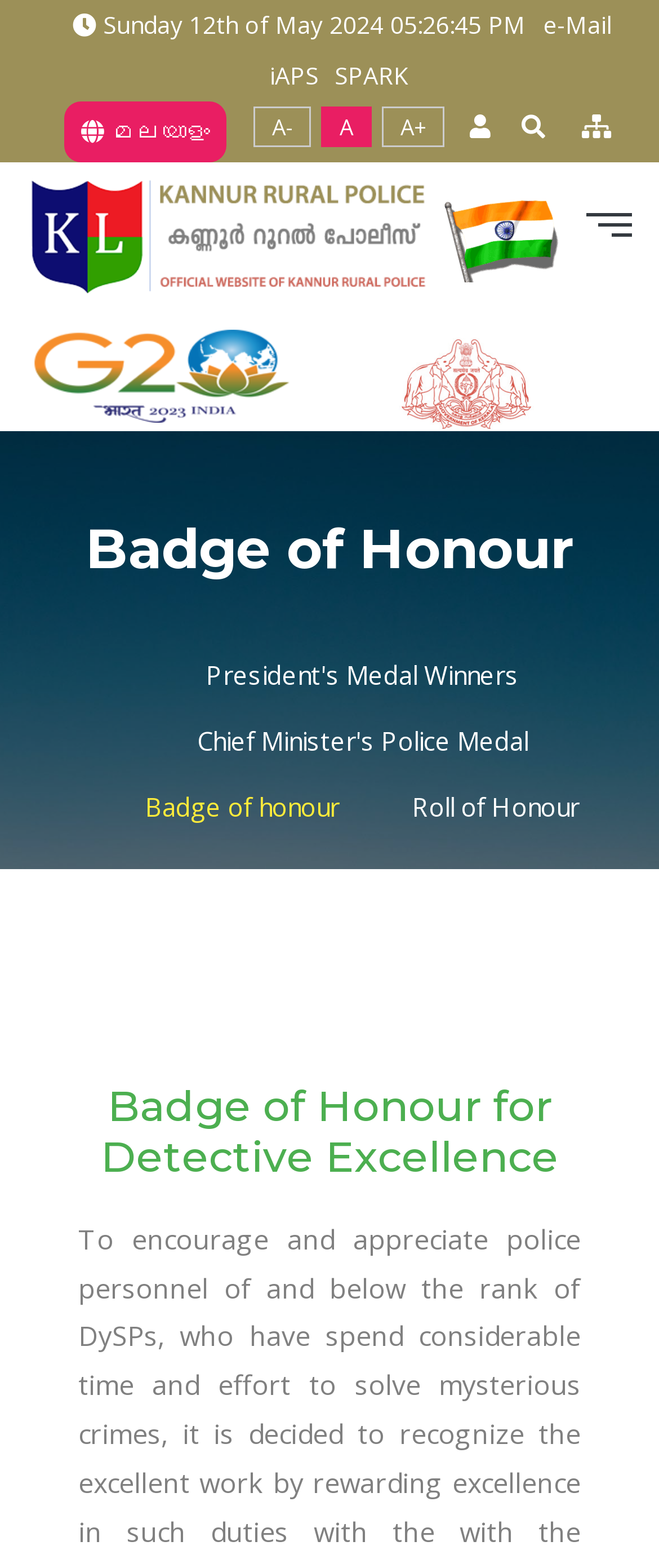Identify the bounding box coordinates of the clickable region required to complete the instruction: "Check Roll of Honour". The coordinates should be given as four float numbers within the range of 0 and 1, i.e., [left, top, right, bottom].

[0.576, 0.502, 0.929, 0.526]